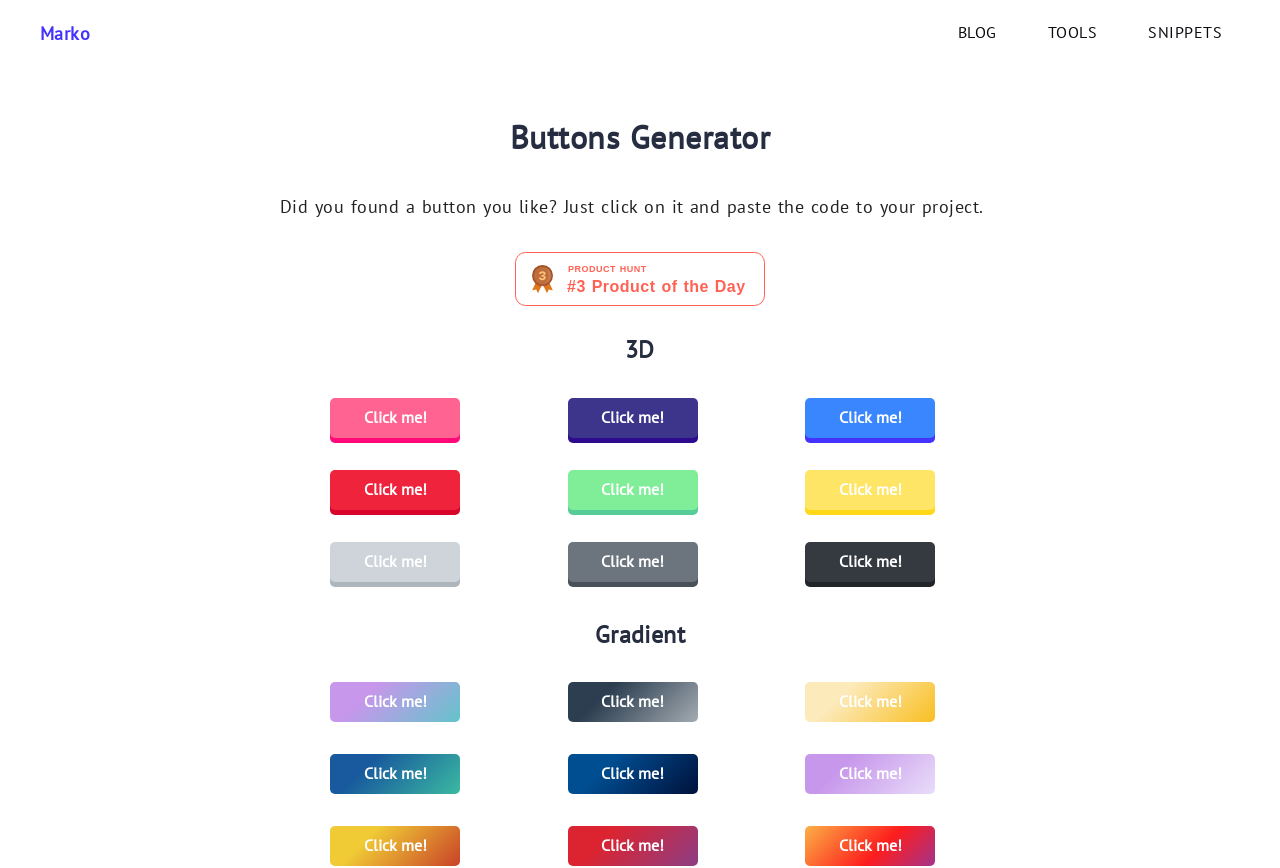Carefully examine the image and provide an in-depth answer to the question: How many categories of buttons are available?

From the webpage's content, I can see that there are at least two categories of buttons: 3D and Gradient. These categories are indicated by headings on the webpage, suggesting that there may be other categories as well.